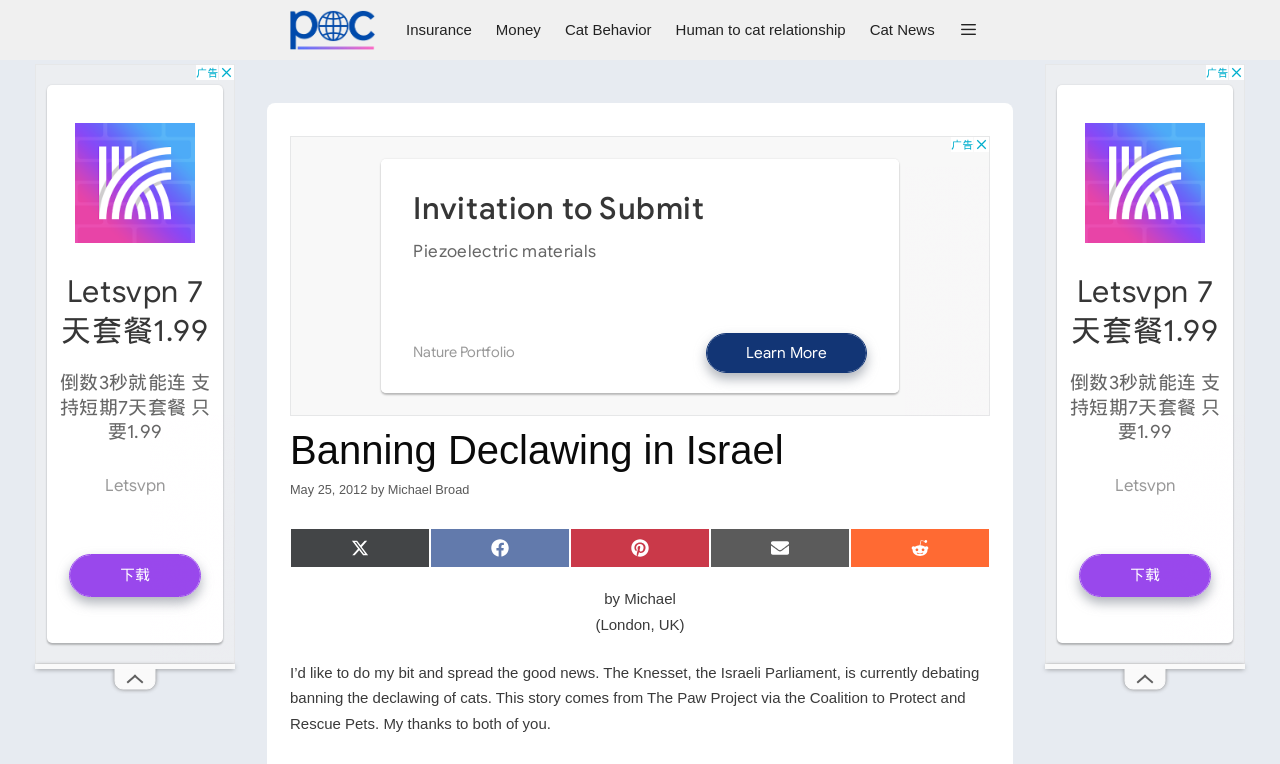Please specify the bounding box coordinates for the clickable region that will help you carry out the instruction: "Click on the 'Cat Behavior' link".

[0.432, 0.0, 0.518, 0.079]